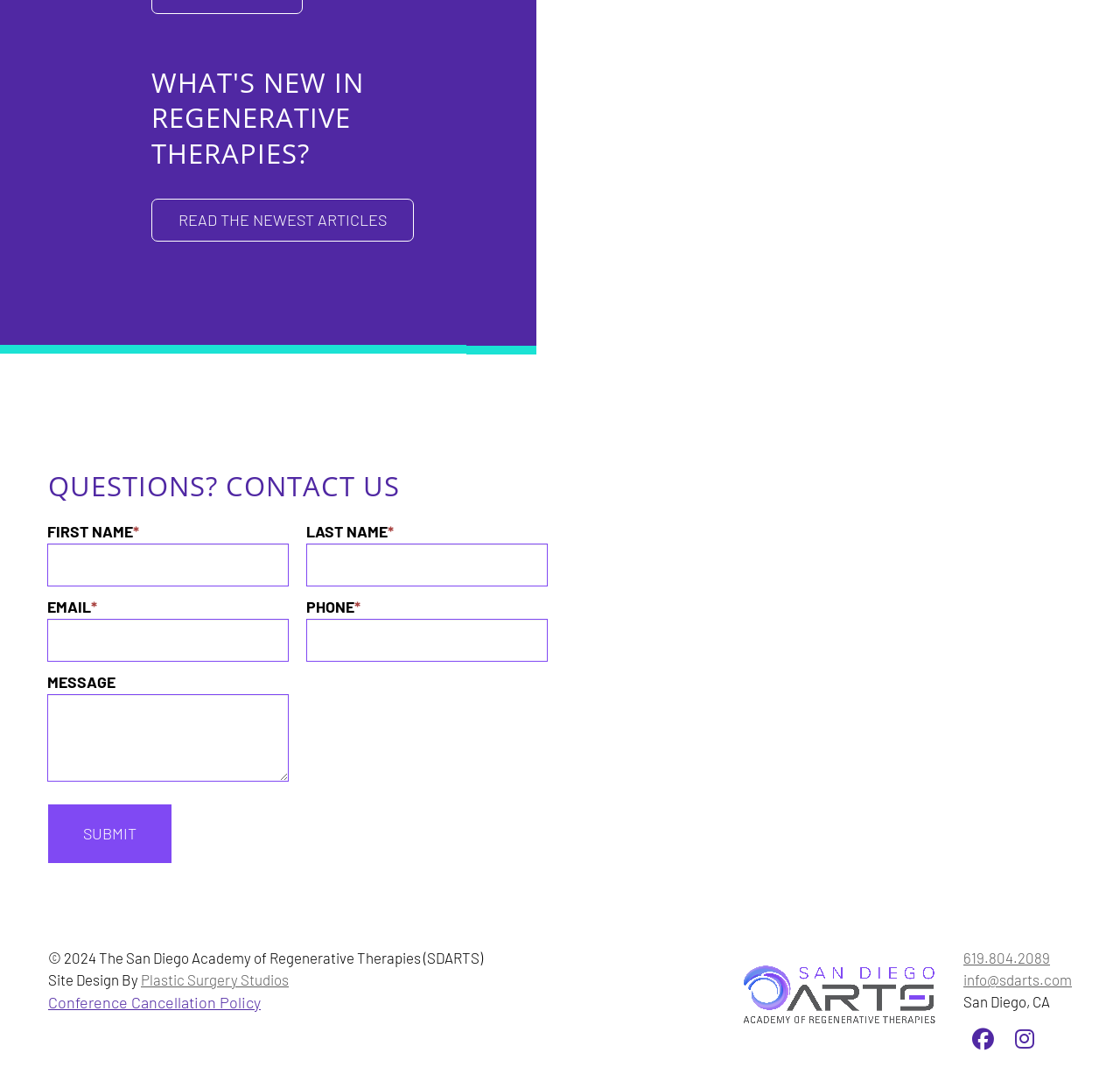Given the description "name="input_2"", provide the bounding box coordinates of the corresponding UI element.

[0.042, 0.572, 0.258, 0.612]